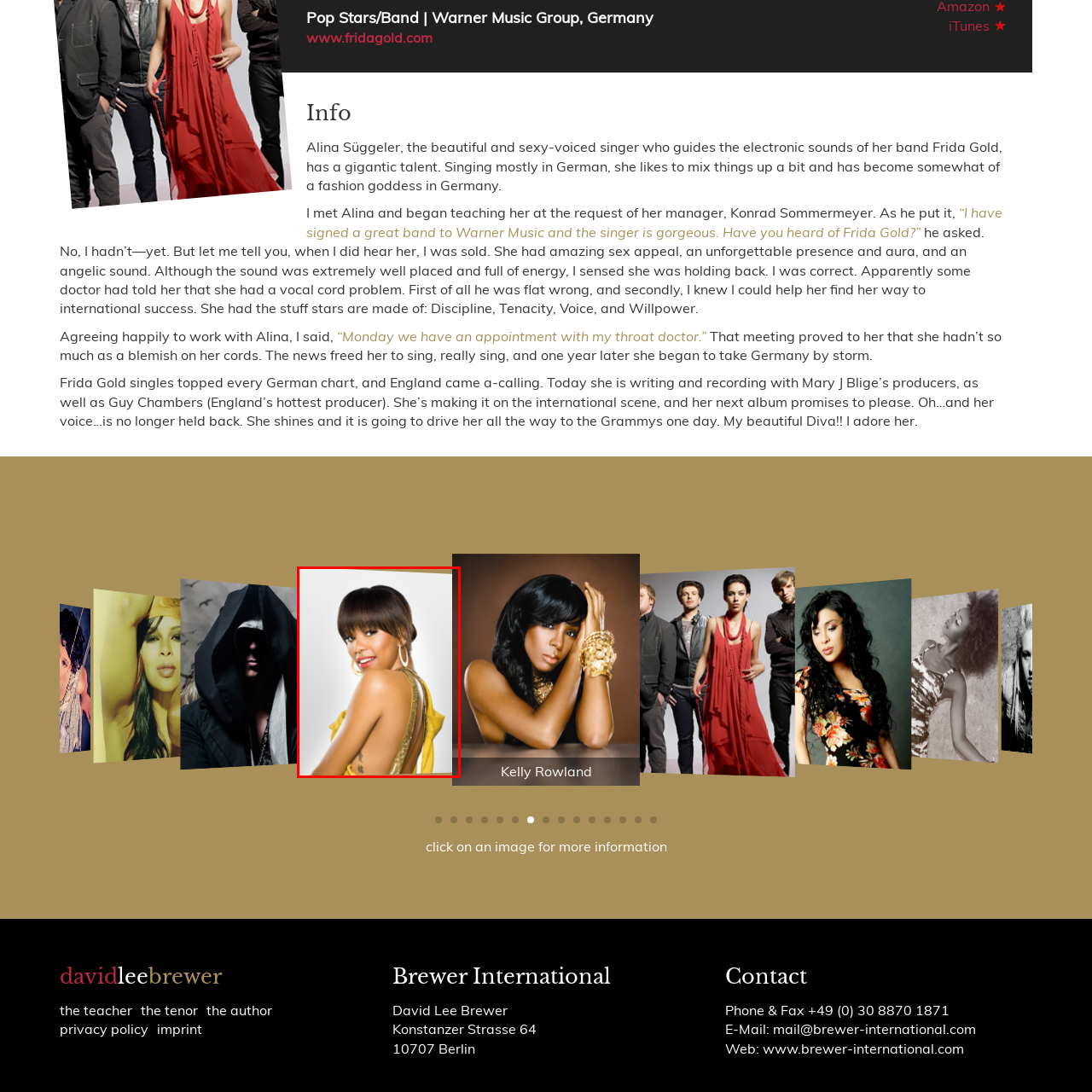Who is the woman linked to in the music industry?
Look at the image enclosed by the red bounding box and give a detailed answer using the visual information available in the image.

The caption states that the woman is linked to LeToya Luckett, a renowned figure in the music industry, known for her work as a singer and actress, further emphasizing her star quality.